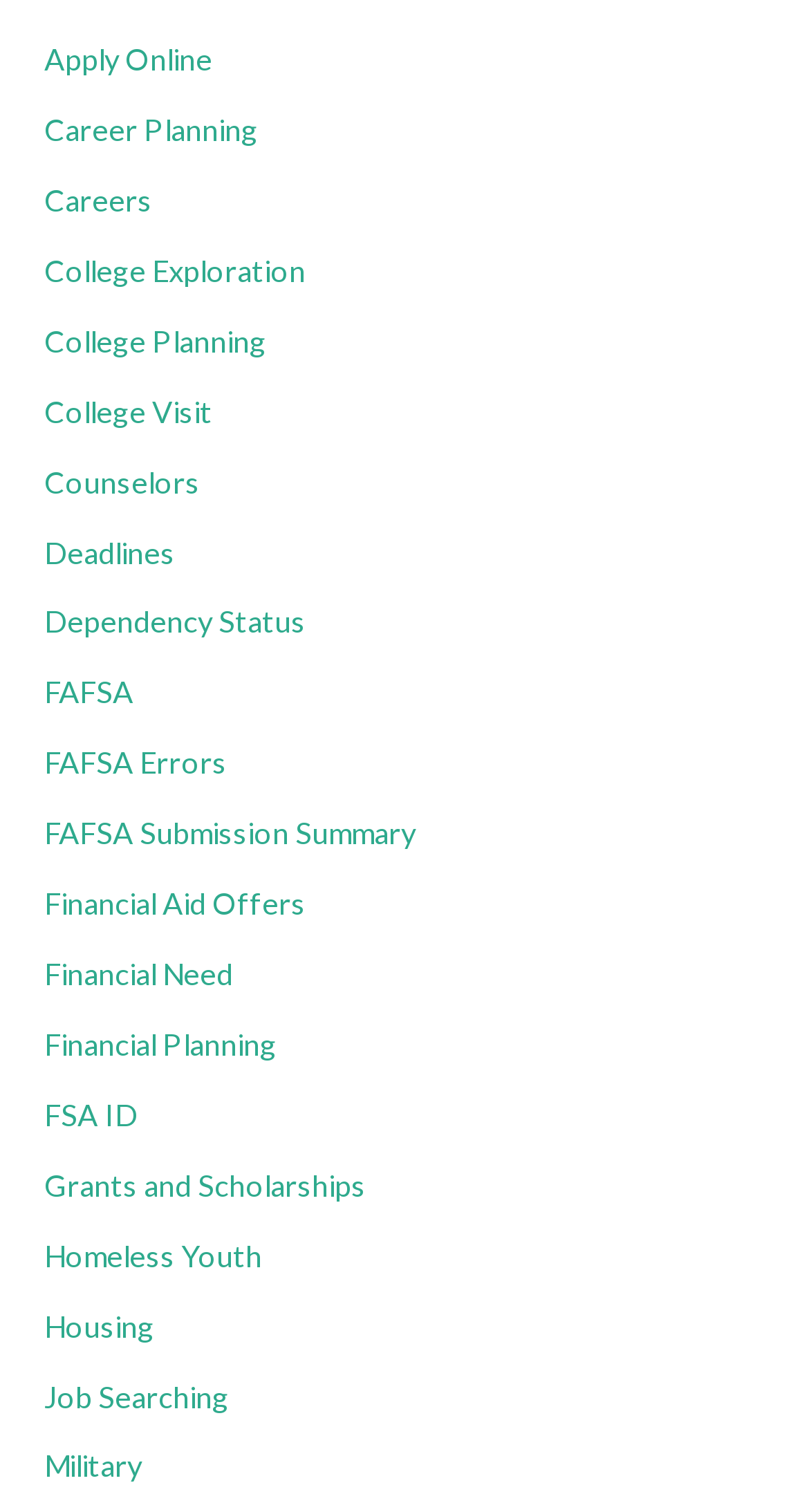How many links are related to FAFSA? Based on the screenshot, please respond with a single word or phrase.

3